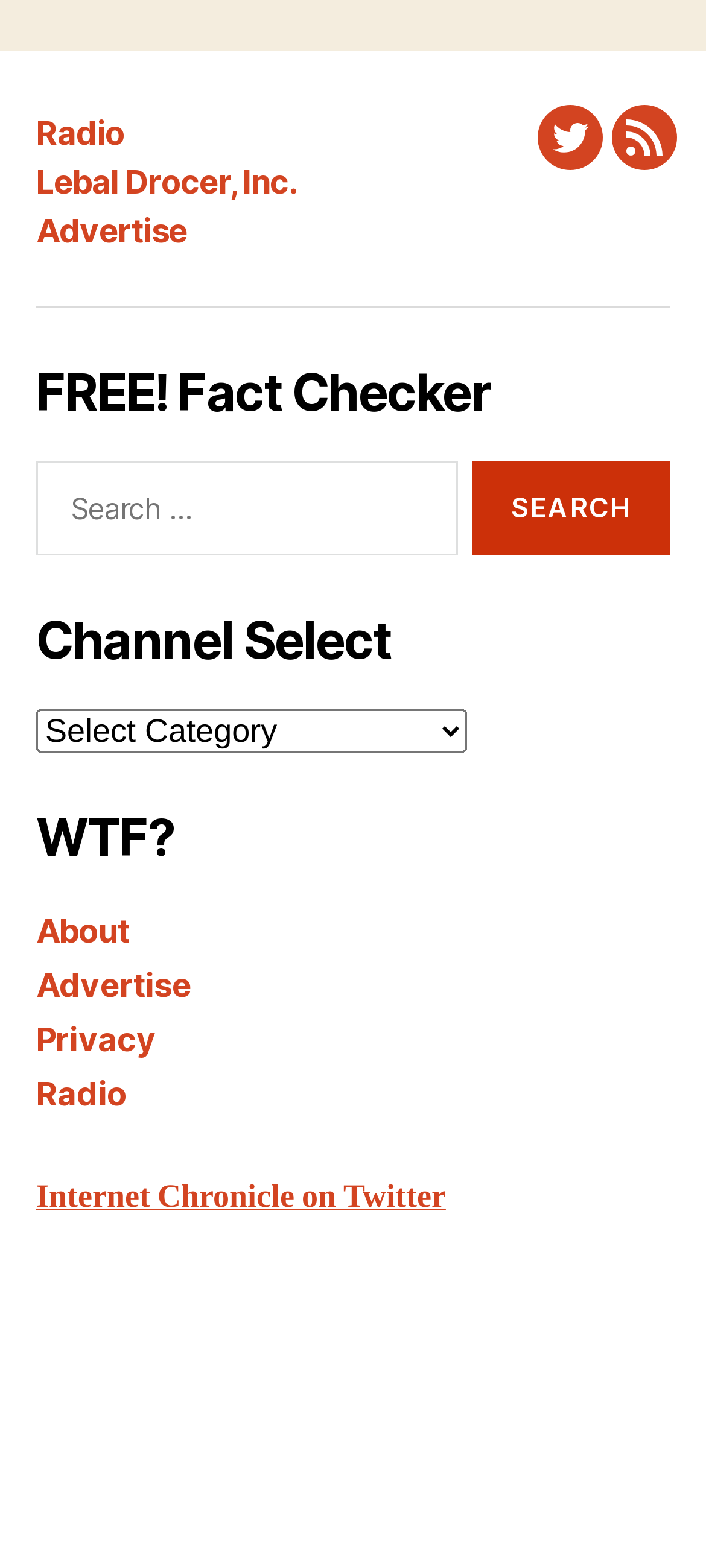How many links are available in the 'WTF?' section?
Based on the image, provide a one-word or brief-phrase response.

4